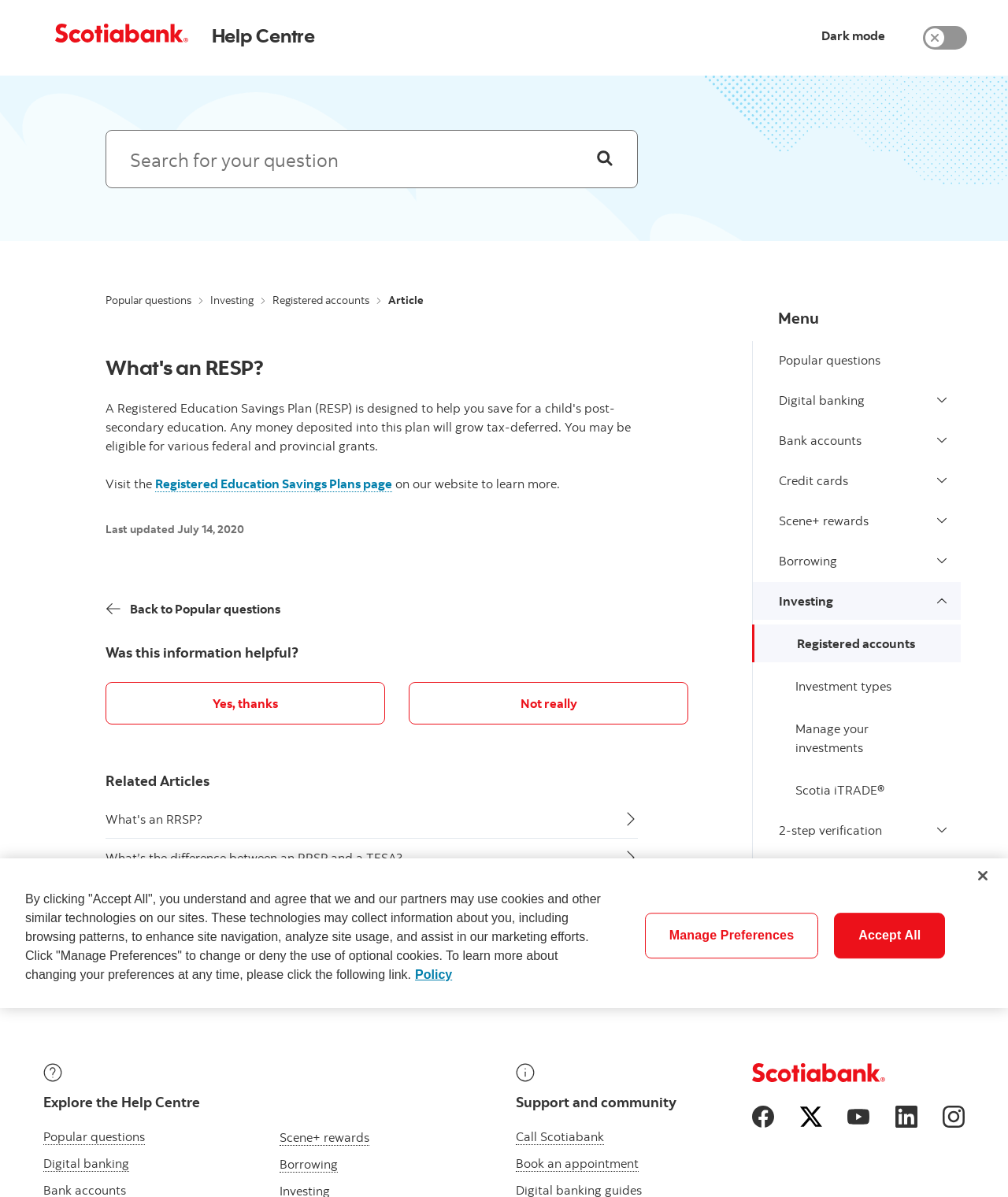Please determine the bounding box coordinates of the element to click in order to execute the following instruction: "Search for something". The coordinates should be four float numbers between 0 and 1, specified as [left, top, right, bottom].

[0.105, 0.109, 0.633, 0.157]